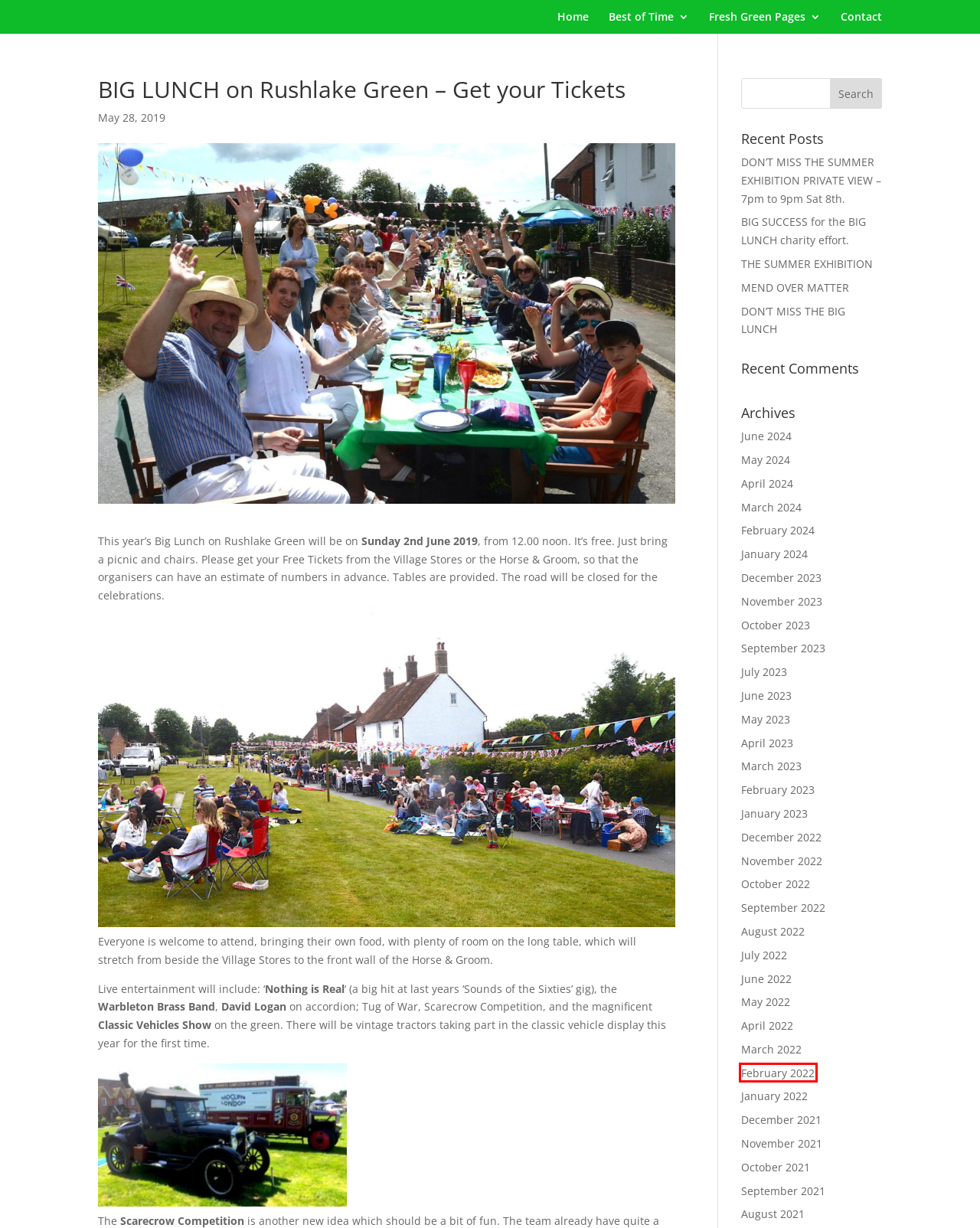You have a screenshot showing a webpage with a red bounding box around a UI element. Choose the webpage description that best matches the new page after clicking the highlighted element. Here are the options:
A. Contact - Rushlake Green Village Leaf
B. Home - Rushlake Green Village Leaf
C. October 2021 - Rushlake Green Village Leaf
D. March 2022 - Rushlake Green Village Leaf
E. November 2021 - Rushlake Green Village Leaf
F. February 2022 - Rushlake Green Village Leaf
G. November 2023 - Rushlake Green Village Leaf
H. December 2022 - Rushlake Green Village Leaf

F